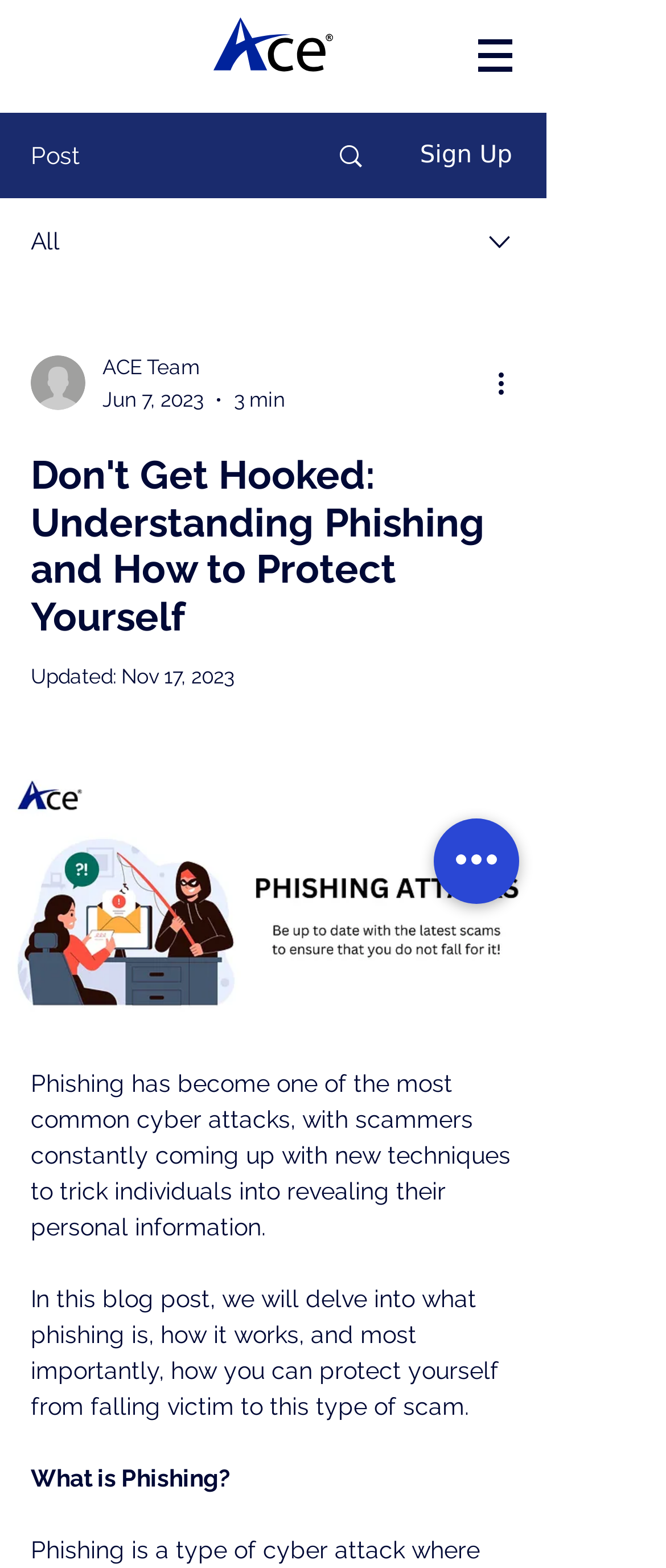When was the post updated?
Based on the image, please offer an in-depth response to the question.

I found the update date of the post by looking at the static text element that says 'Updated:' and the corresponding date 'Nov 17, 2023'.